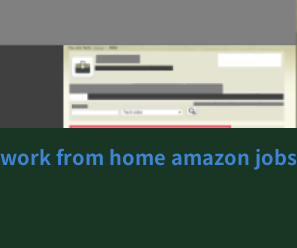Describe the image with as much detail as possible.

The image showcases a text section from a webpage focusing on job opportunities related to working from home, specifically highlighting "work from home Amazon jobs." This part of the site likely serves as part of a larger platform dedicated to job listings, catering to individuals seeking remote employment options. The layout includes navigation and search functionalities, suggesting a user-friendly interface designed for job seekers. The prominent text emphasizes the availability of remote roles, reflecting current trends in employment that prioritize flexibility and the convenience of working from home.